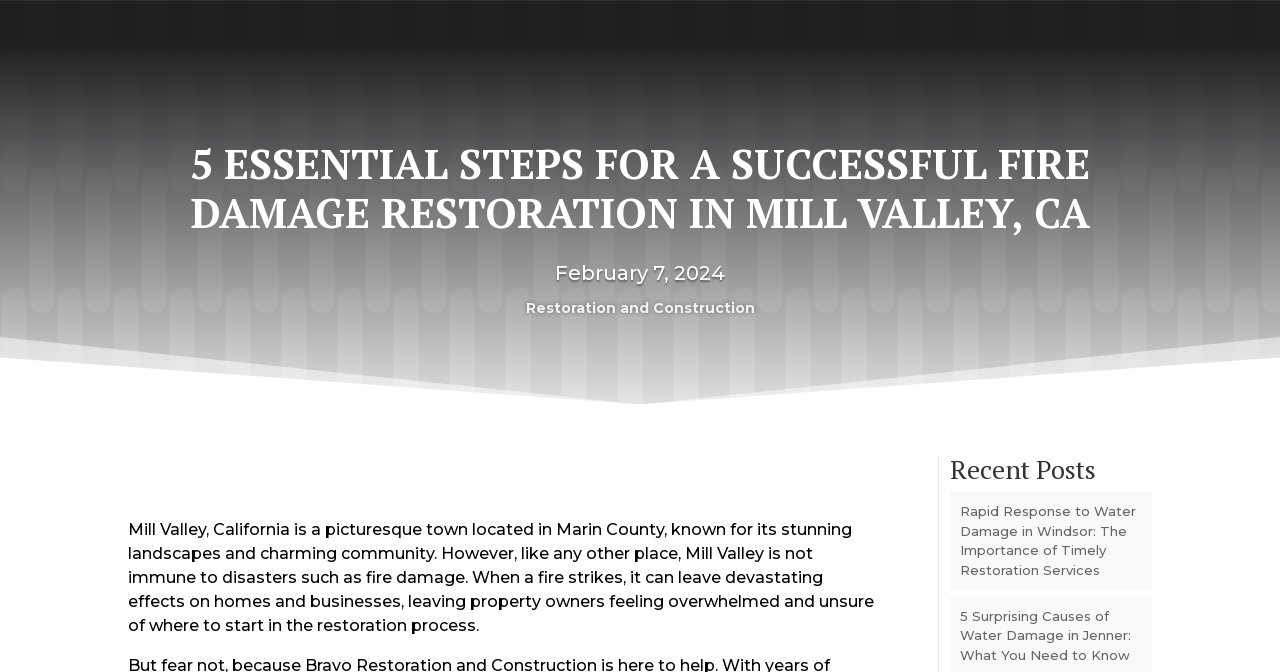Determine the primary headline of the webpage.

5 ESSENTIAL STEPS FOR A SUCCESSFUL FIRE DAMAGE RESTORATION IN MILL VALLEY, CA